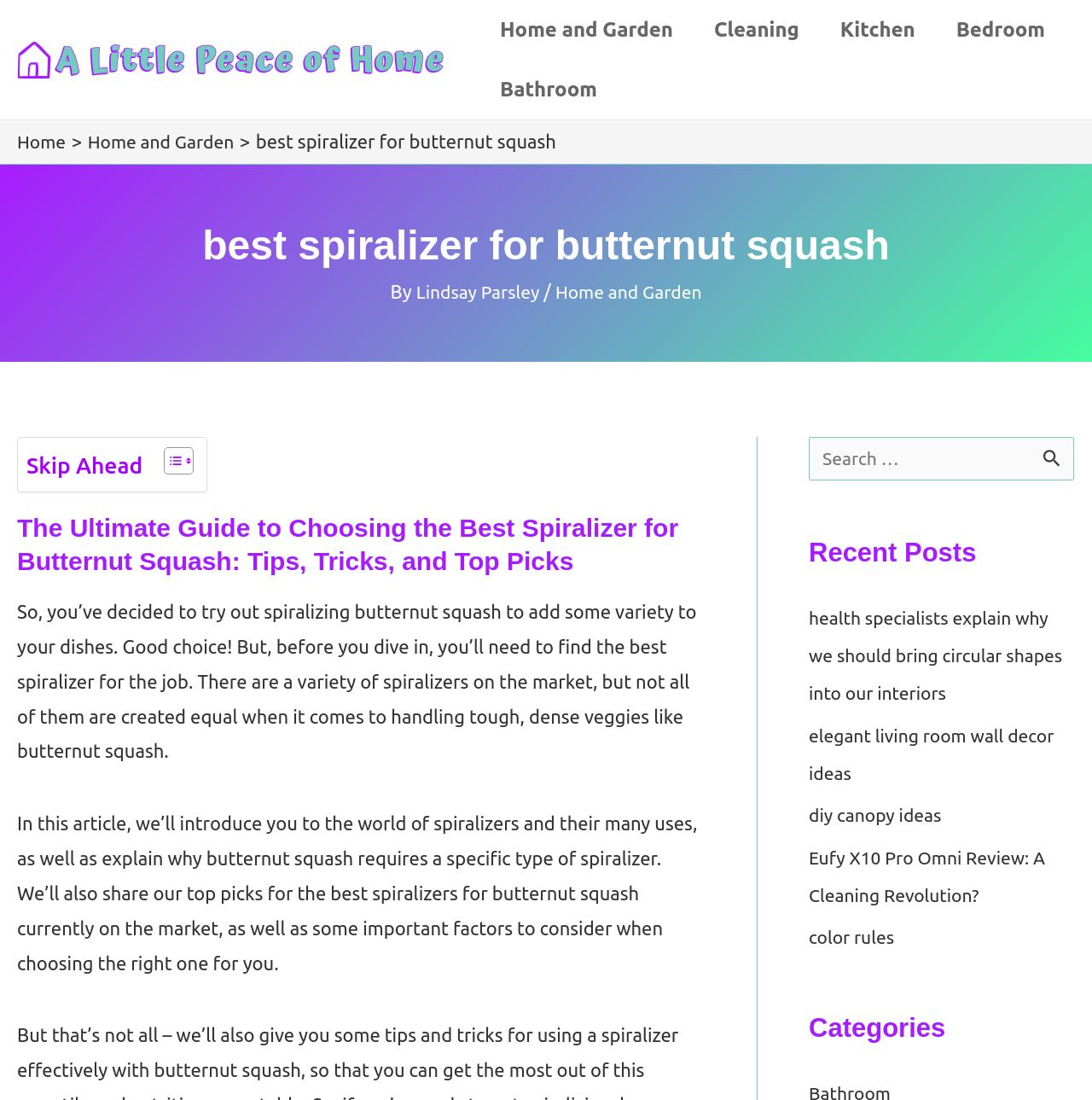What is the purpose of the search bar?
Please provide a detailed and comprehensive answer to the question.

The search bar is located at the top right corner of the webpage, and it allows users to search for specific content within the website.